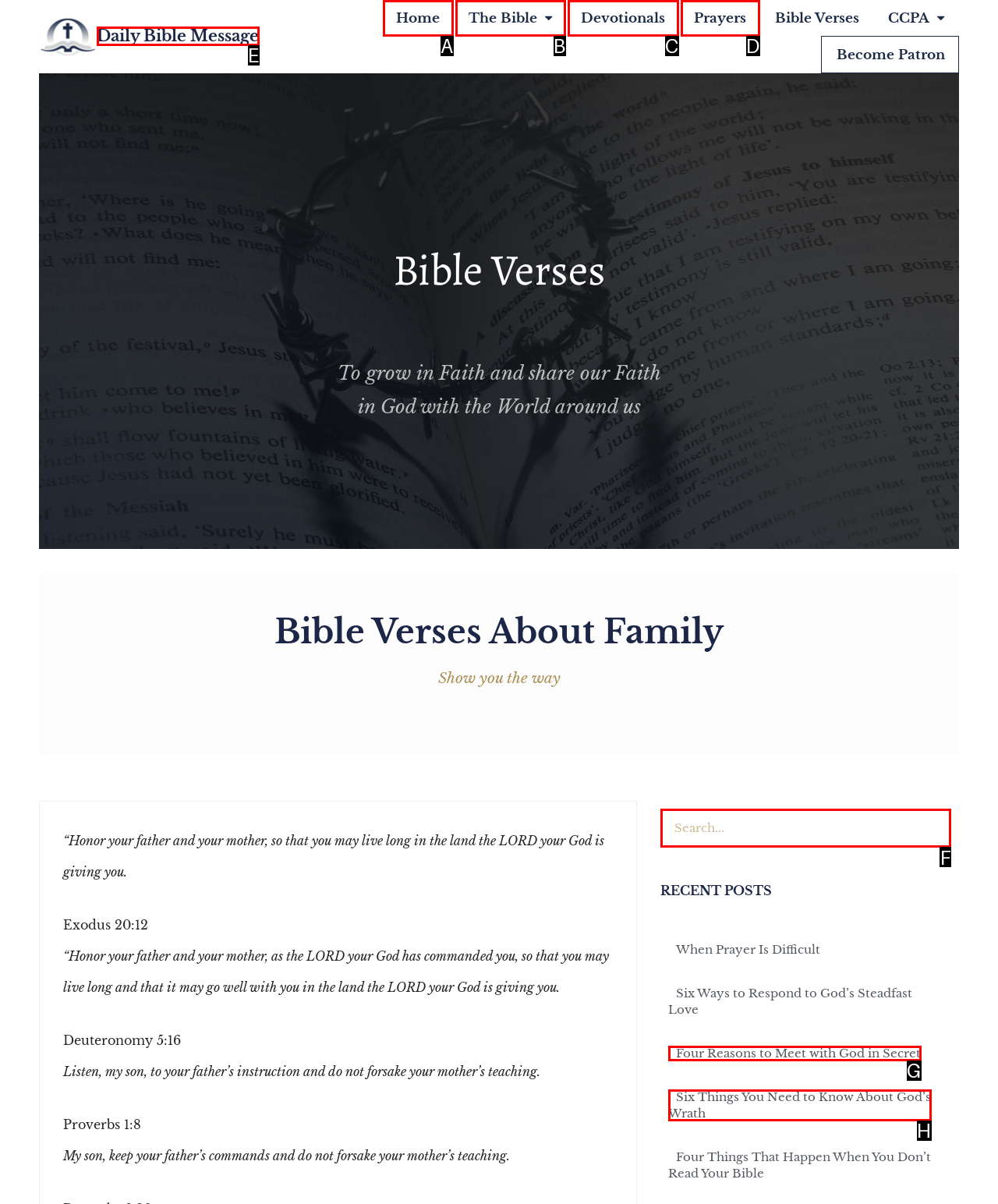Tell me the letter of the UI element I should click to accomplish the task: Search for a Bible verse based on the choices provided in the screenshot.

F